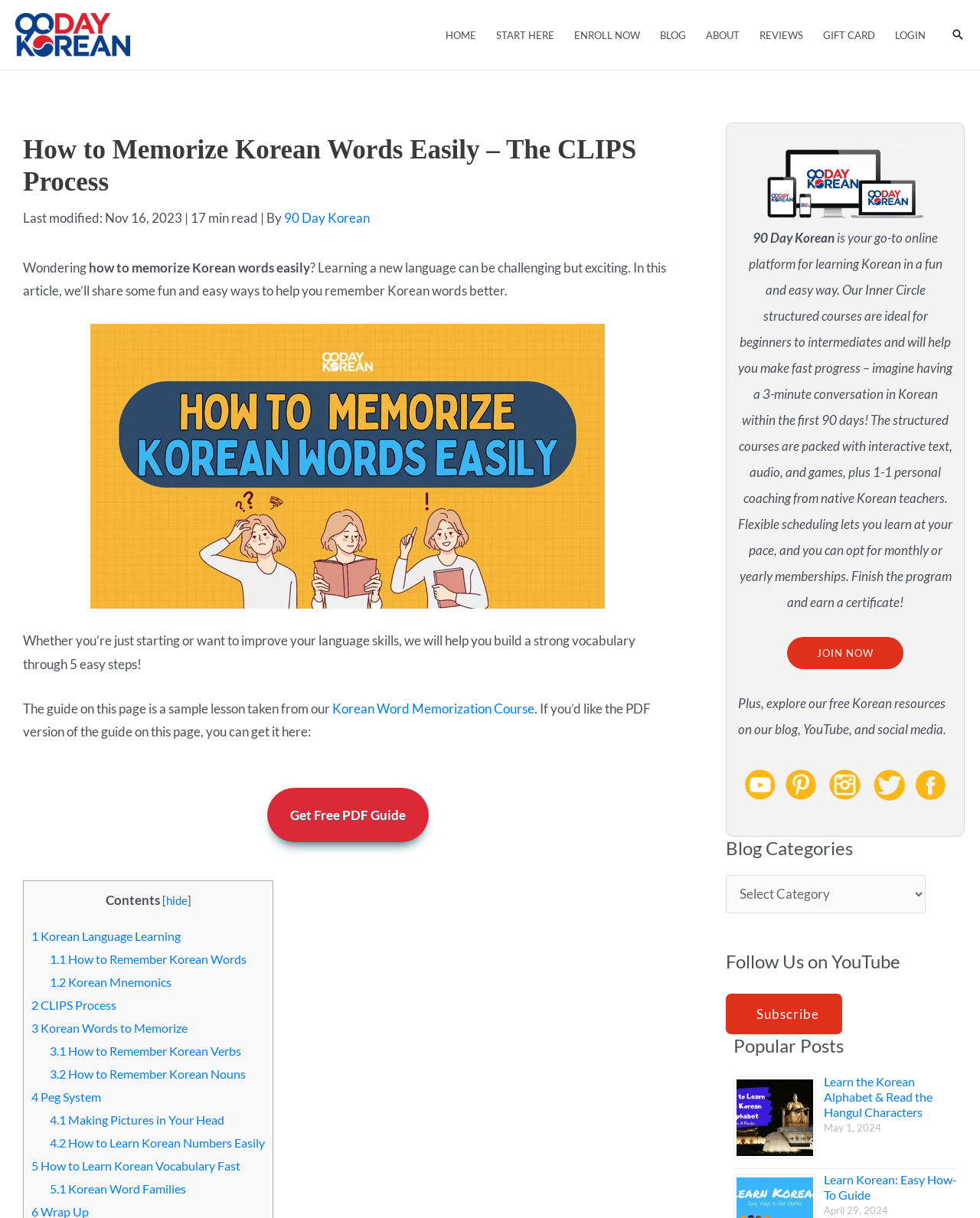Analyze the image and give a detailed response to the question:
What type of content is available on the 90 Day Korean YouTube channel?

The webpage mentions that the 90 Day Korean YouTube channel has Korean learning resources, which is evident from the link '90Day Korean Youtube' and the text 'Plus, explore our free Korean resources on our blog, YouTube, and social media.'